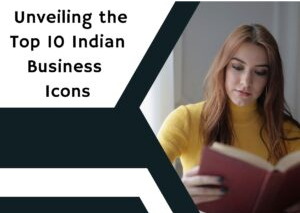Describe the image with as much detail as possible.

The image features a young woman engrossed in reading a book, set against a neutral backdrop that enhances her focus. She is wearing a vibrant yellow turtleneck sweater, which draws attention and exudes warmth and confidence. The upper left section of the image contains bold text stating, "Unveiling the Top 10 Indian Business Icons," suggesting a theme centered around celebrating notable figures in the Indian business landscape. This visually engaging design combines a modern aesthetic with a contemplative vibe, effectively capturing the essence of inspiration and achievement within the realm of Indian entrepreneurship. The image aligns with the article titled “India’s Top 10 Business Mavericks,” where it explores the impactful contributions of these business leaders.